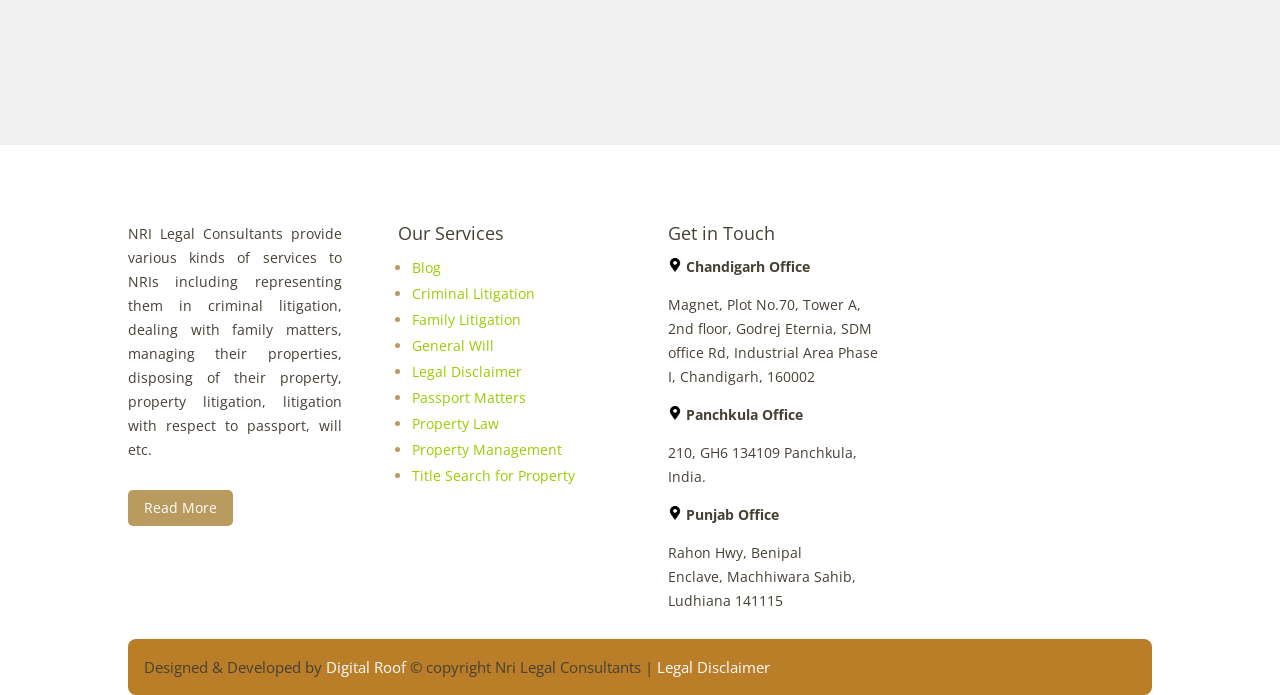Using the information from the screenshot, answer the following question thoroughly:
Where are the offices of NRI Legal Consultants located?

The webpage provides the addresses of NRI Legal Consultants' offices, which are located in Chandigarh, Panchkula, and Punjab. The exact addresses are mentioned on the webpage.